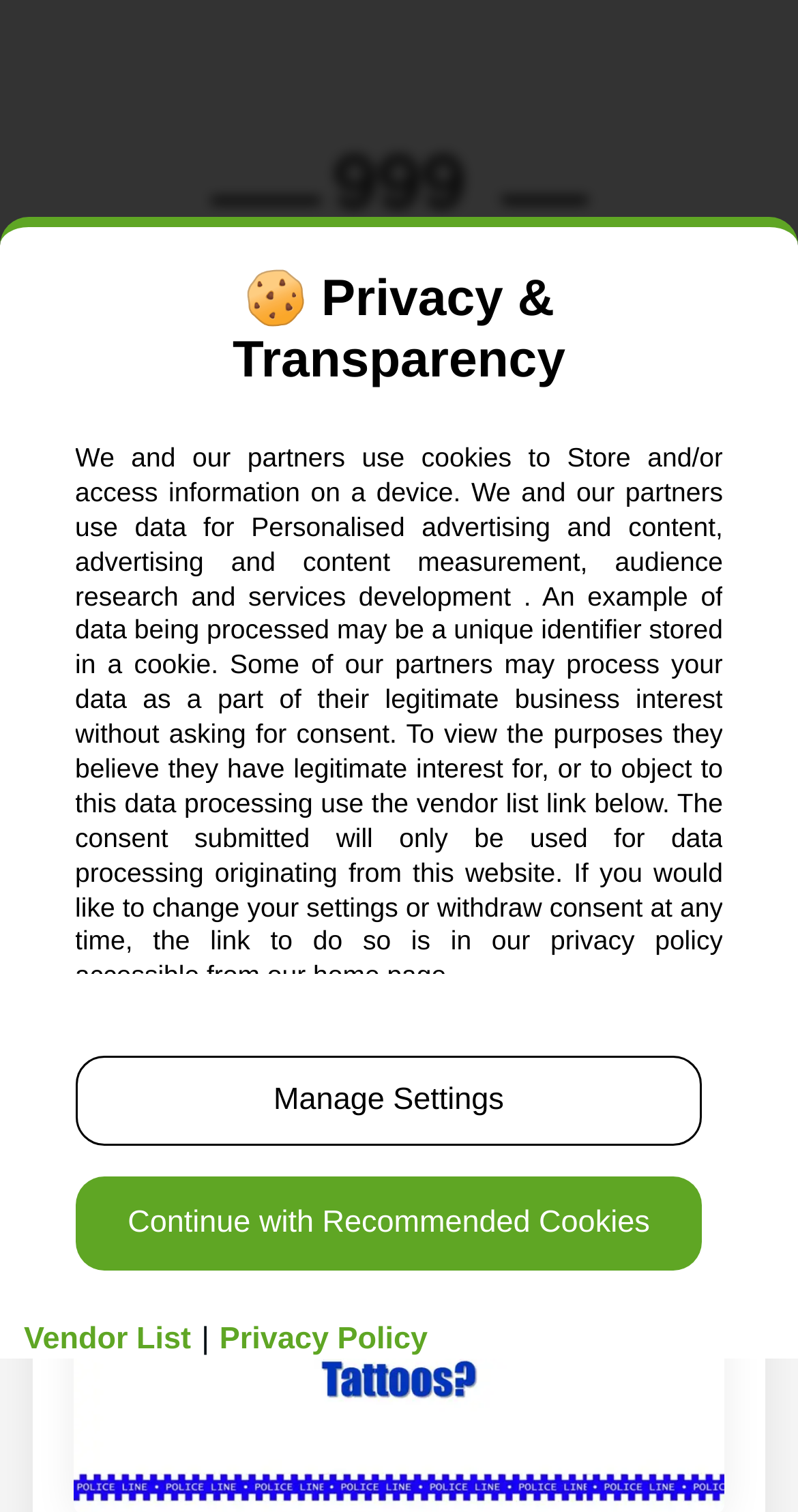Describe all the visual and textual components of the webpage comprehensively.

The webpage appears to be a blog post or article discussing the topic of joining the UK police with tattoos. At the top left of the page, there is a logo of "999 Essentials" with green handcuffs, which is also a clickable link. 

Below the logo, there is a horizontal line with a hamburger menu icon on the left and a heading that reads "Can I Join The UK Police With Tattoos?" in the center. 

Underneath the heading, there is a brief description of the article, including the time it takes to read, which is 3 minutes. 

On the top right of the page, there is a section dedicated to privacy and transparency, marked with a cookie emoji. This section contains a lengthy paragraph explaining the use of cookies and data processing, as well as two buttons to manage settings and continue with recommended cookies. 

Below the privacy section, there are two links: "Vendor List" and "Privacy Policy", separated by a vertical line. 

The overall structure of the page is clean, with clear headings and concise text. The content is organized in a logical and easy-to-follow manner.